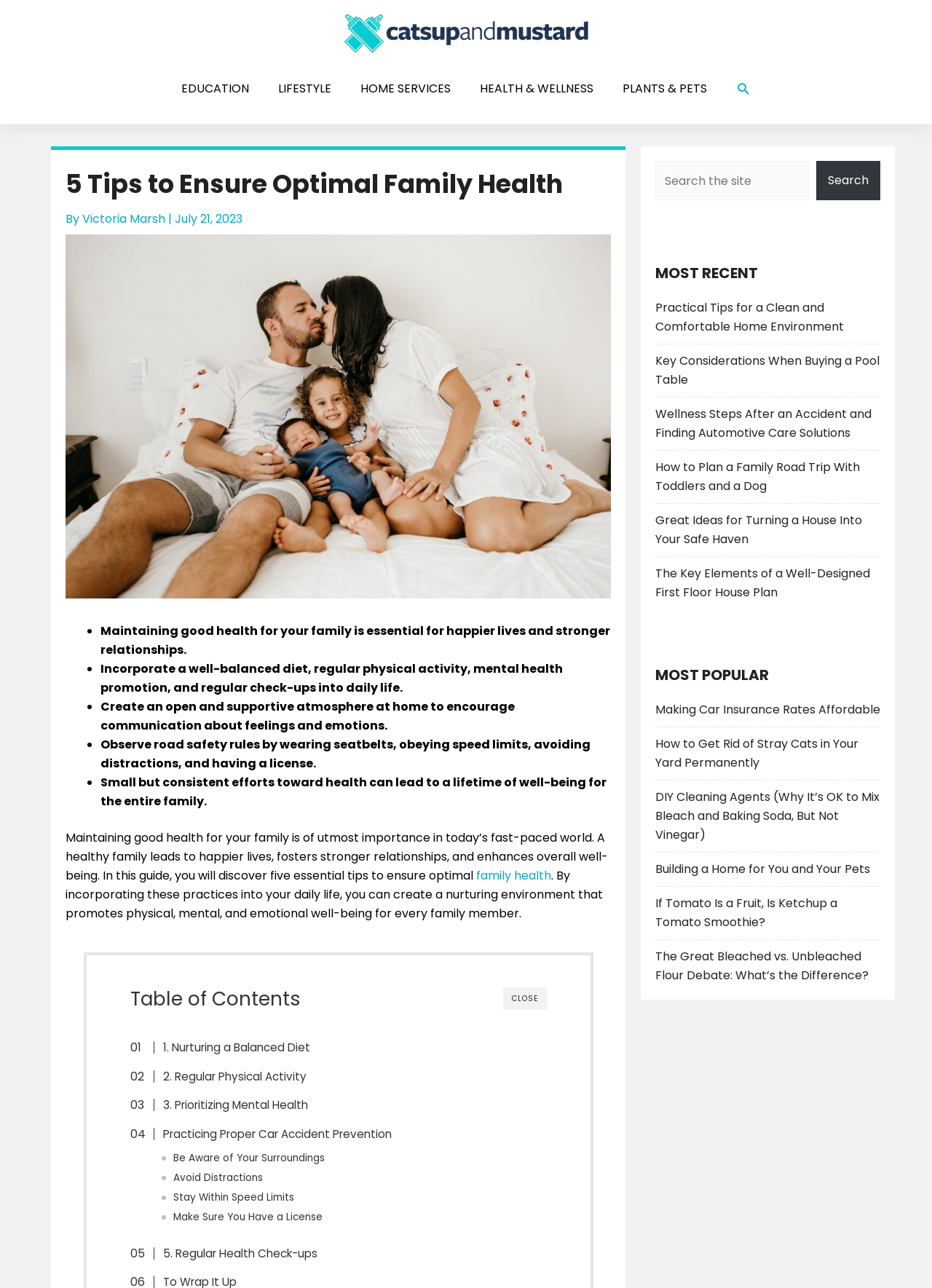Please specify the bounding box coordinates of the region to click in order to perform the following instruction: "Search for a topic".

[0.789, 0.063, 0.806, 0.075]